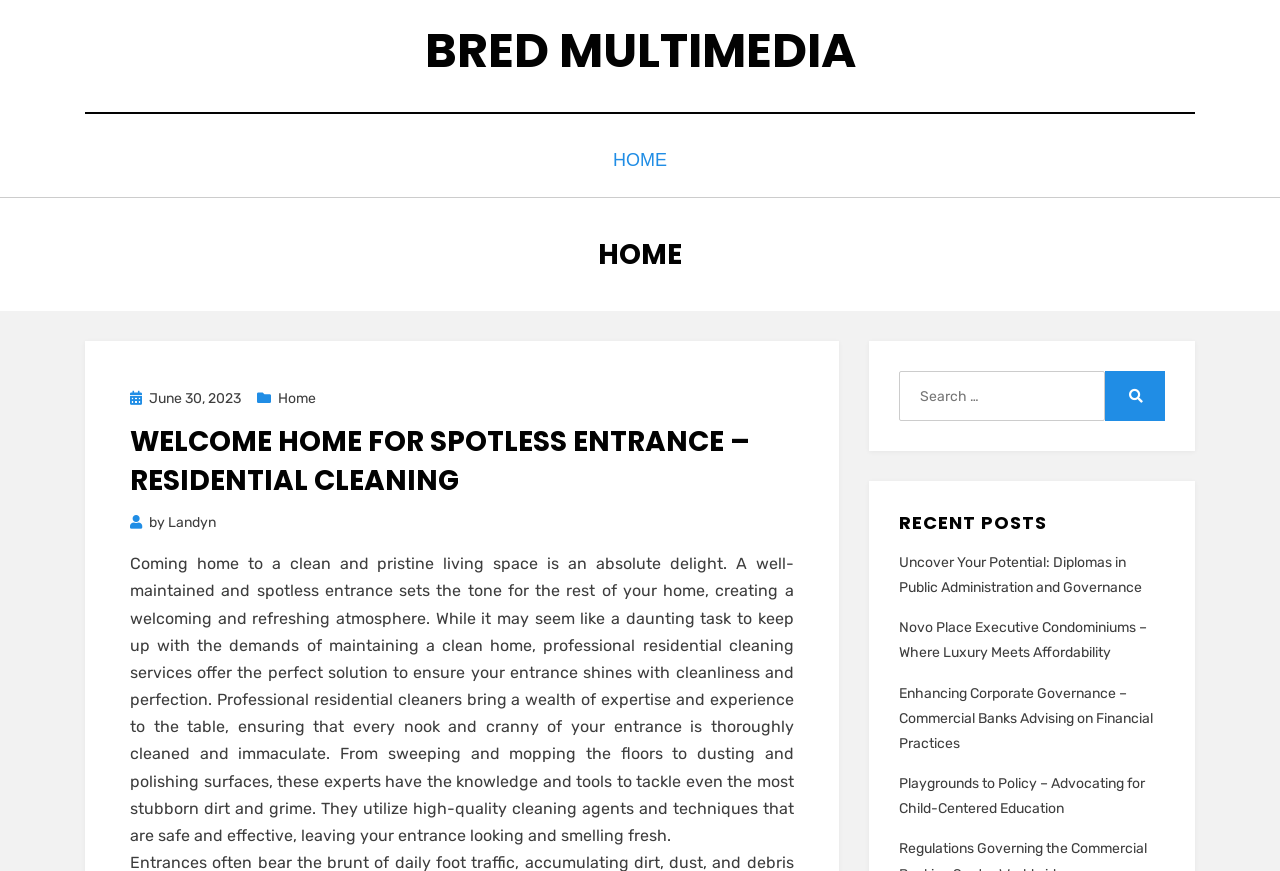Determine the bounding box of the UI component based on this description: "June 30, 2023July 2, 2023". The bounding box coordinates should be four float values between 0 and 1, i.e., [left, top, right, bottom].

[0.102, 0.442, 0.188, 0.462]